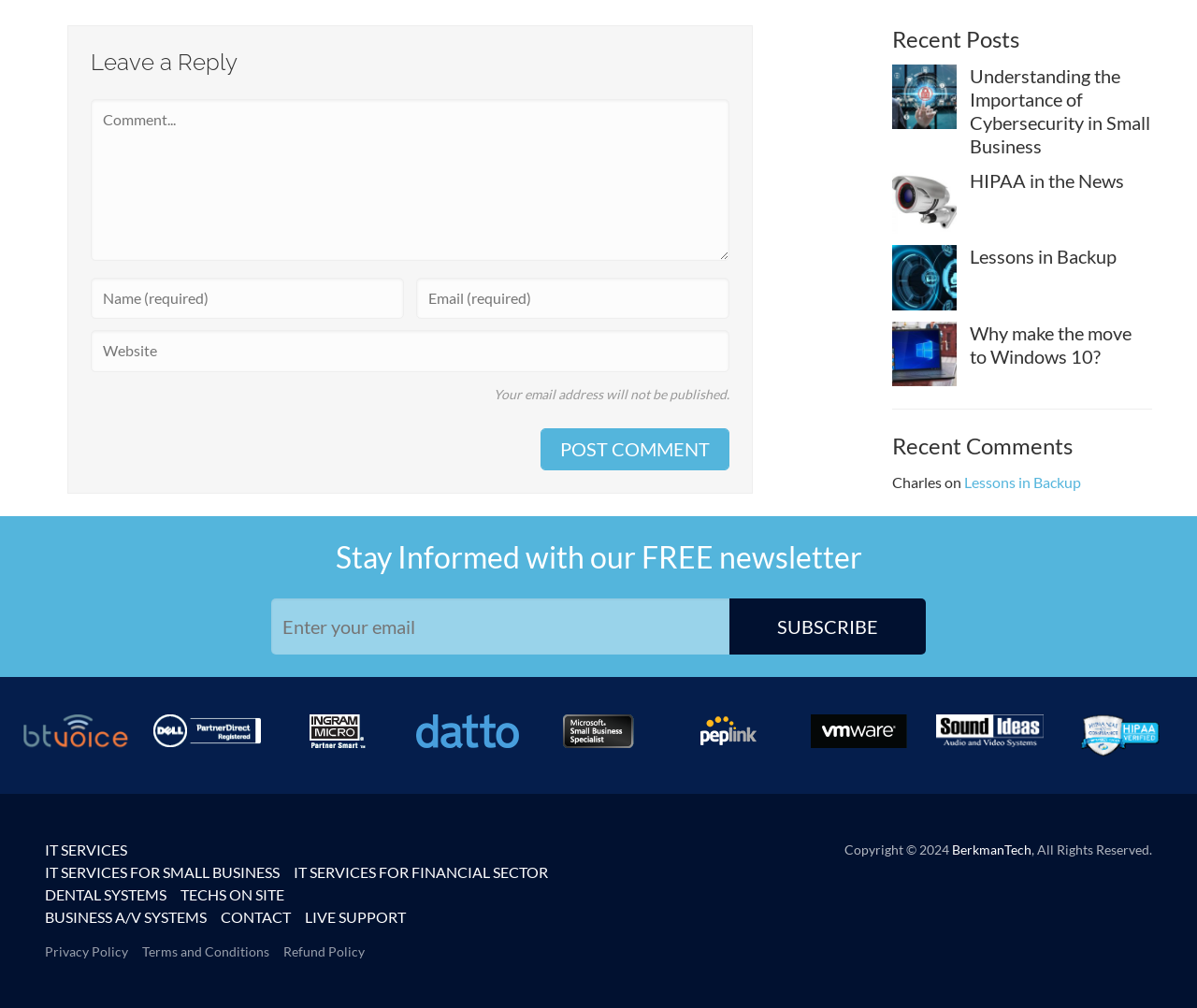Please provide a comprehensive answer to the question below using the information from the image: What is the purpose of the 'Post Comment' button?

The 'Post Comment' button is located below the comment fields, and its purpose is to submit the comment after filling in the required information.